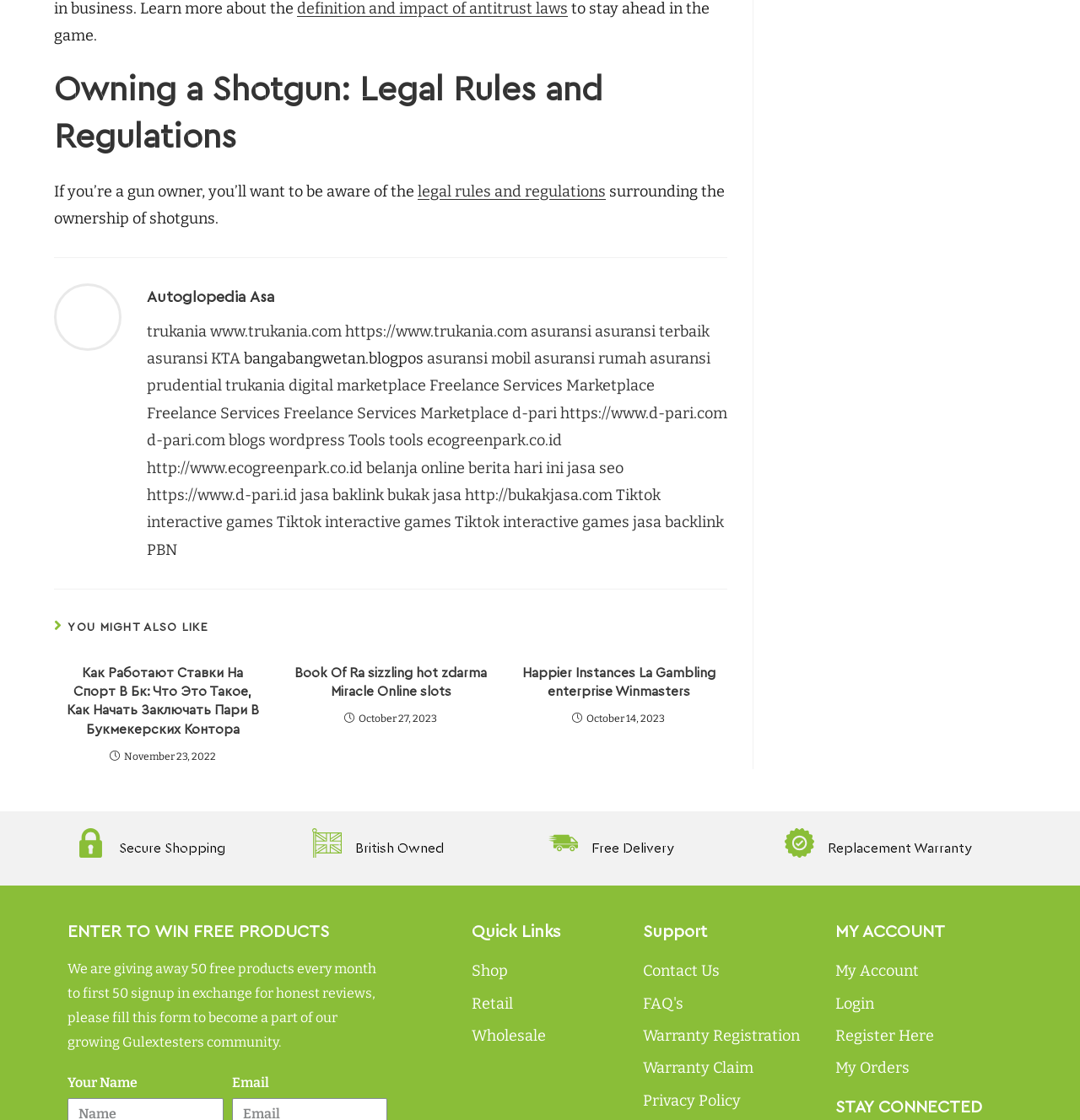Locate the bounding box coordinates of the area that needs to be clicked to fulfill the following instruction: "Enter your name". The coordinates should be in the format of four float numbers between 0 and 1, namely [left, top, right, bottom].

[0.062, 0.96, 0.127, 0.974]